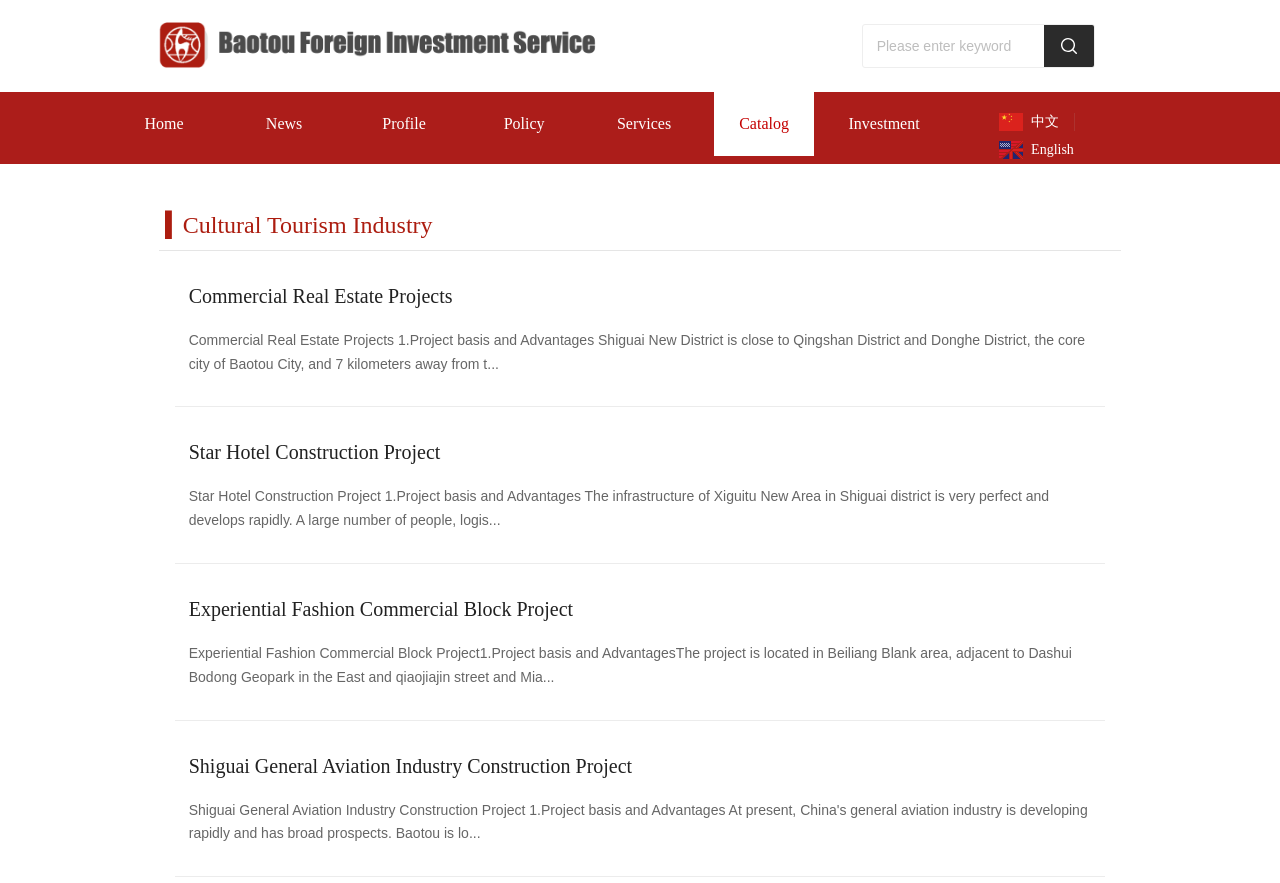Determine the bounding box coordinates of the element that should be clicked to execute the following command: "learn about Commercial Real Estate Projects".

[0.147, 0.318, 0.853, 0.426]